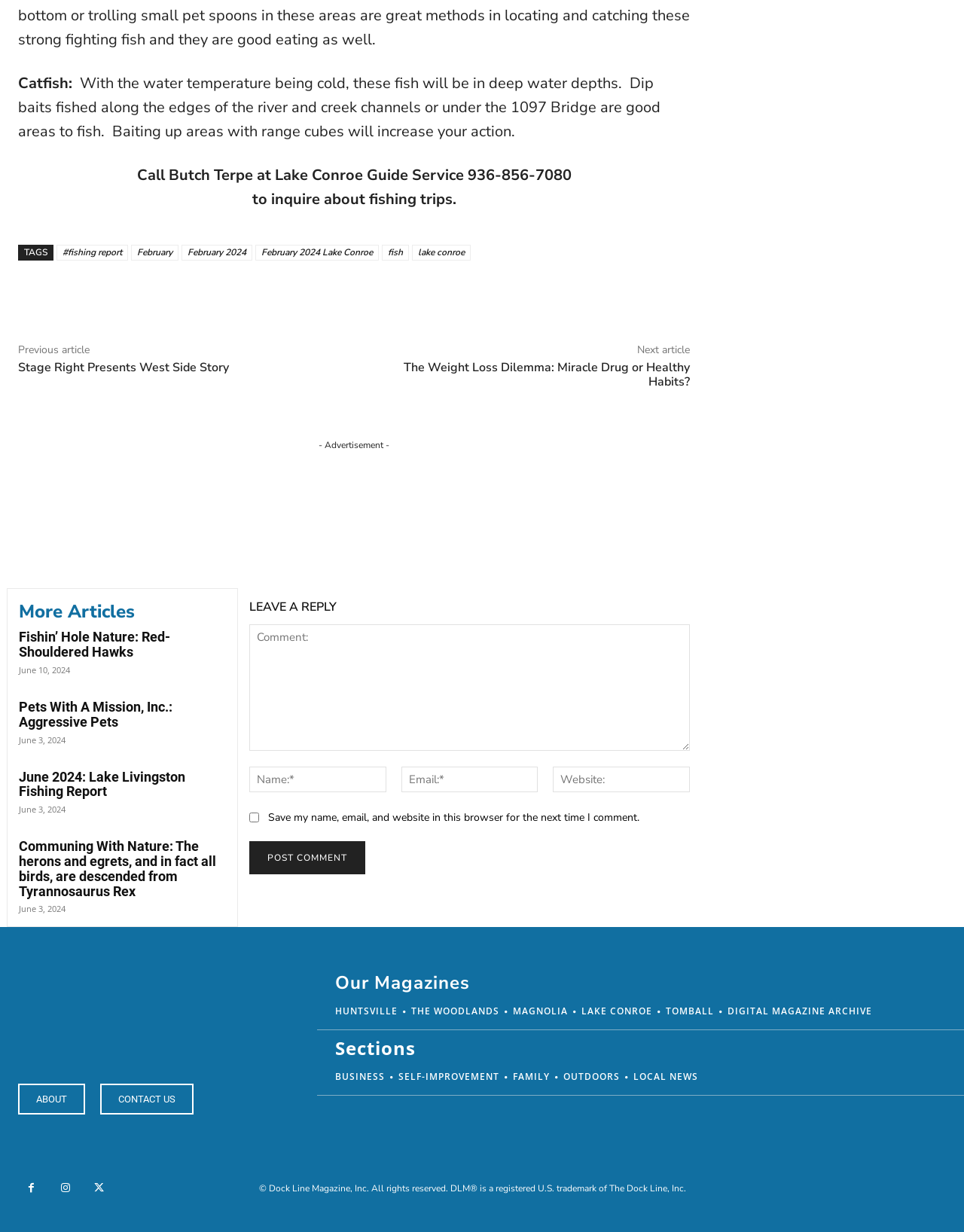What is the purpose of the 'LEAVE A REPLY' section?
Based on the visual content, answer with a single word or a brief phrase.

To comment on the article